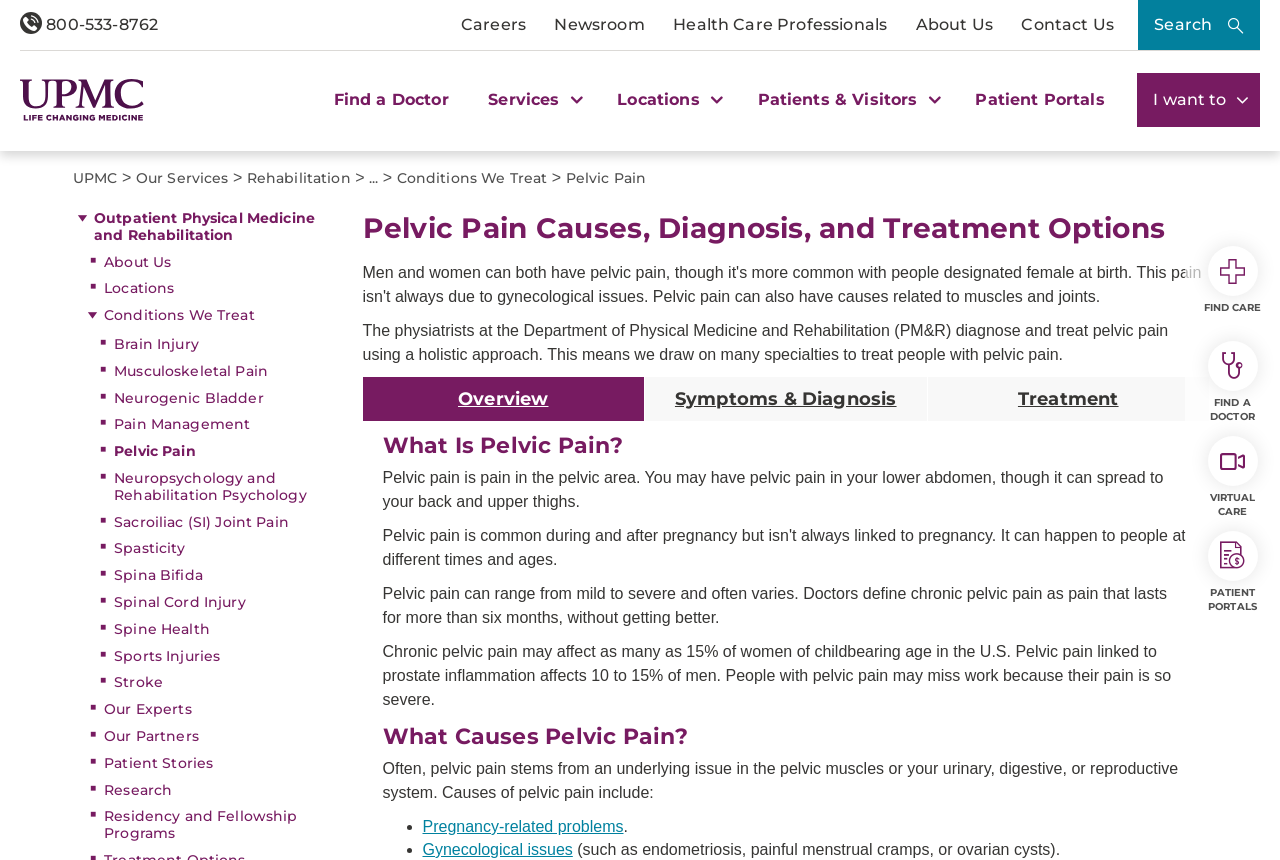Analyze the image and answer the question with as much detail as possible: 
What is the purpose of the 'Find a Doctor' button?

The 'Find a Doctor' button is likely a call-to-action that allows users to search for and find a doctor, possibly to schedule an appointment or learn more about their services.